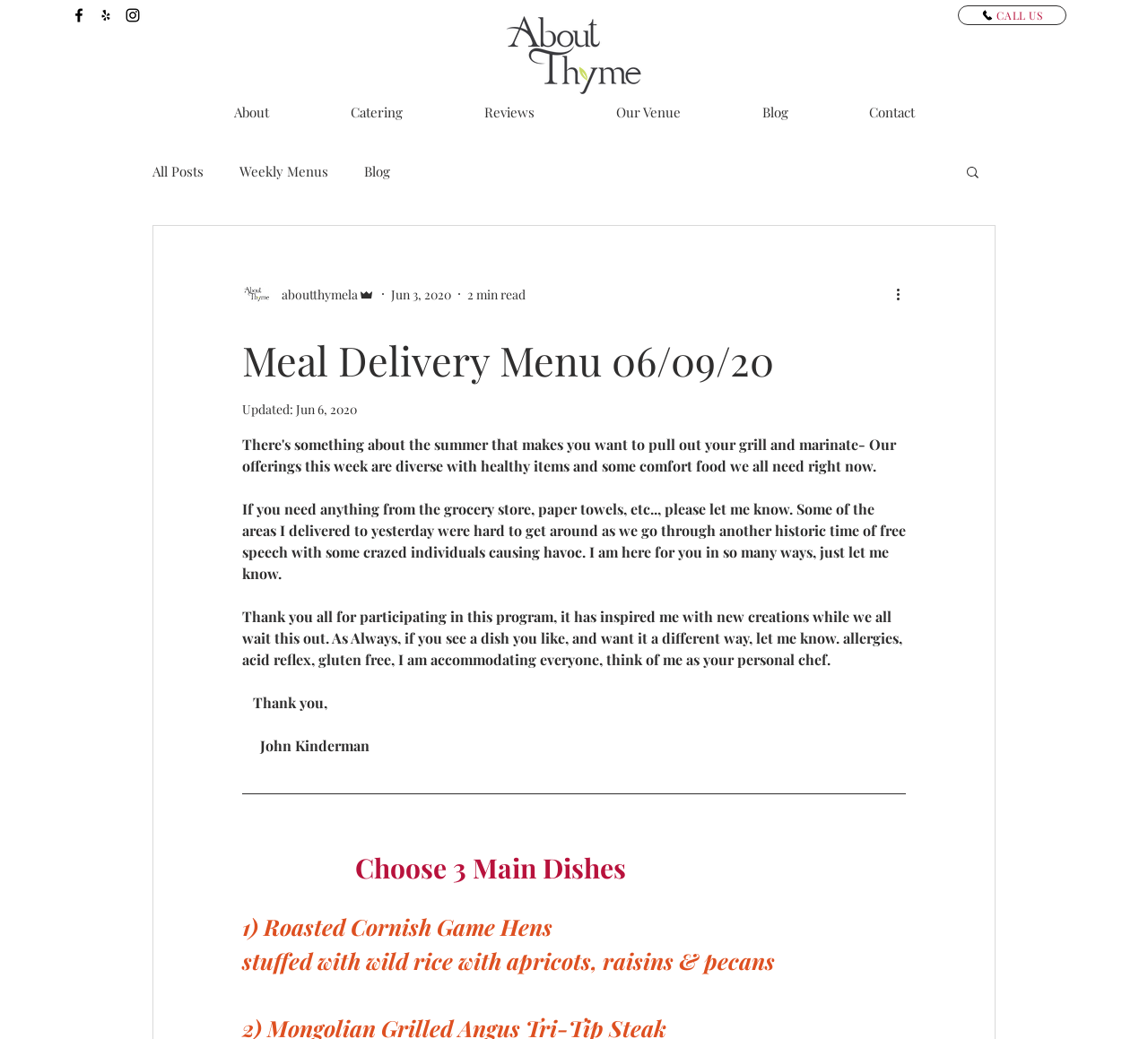What is the date of the latest article?
Based on the image, answer the question with as much detail as possible.

I found the date by looking at the text 'Updated: Jun 6, 2020', which suggests that the article was updated on June 6, 2020.